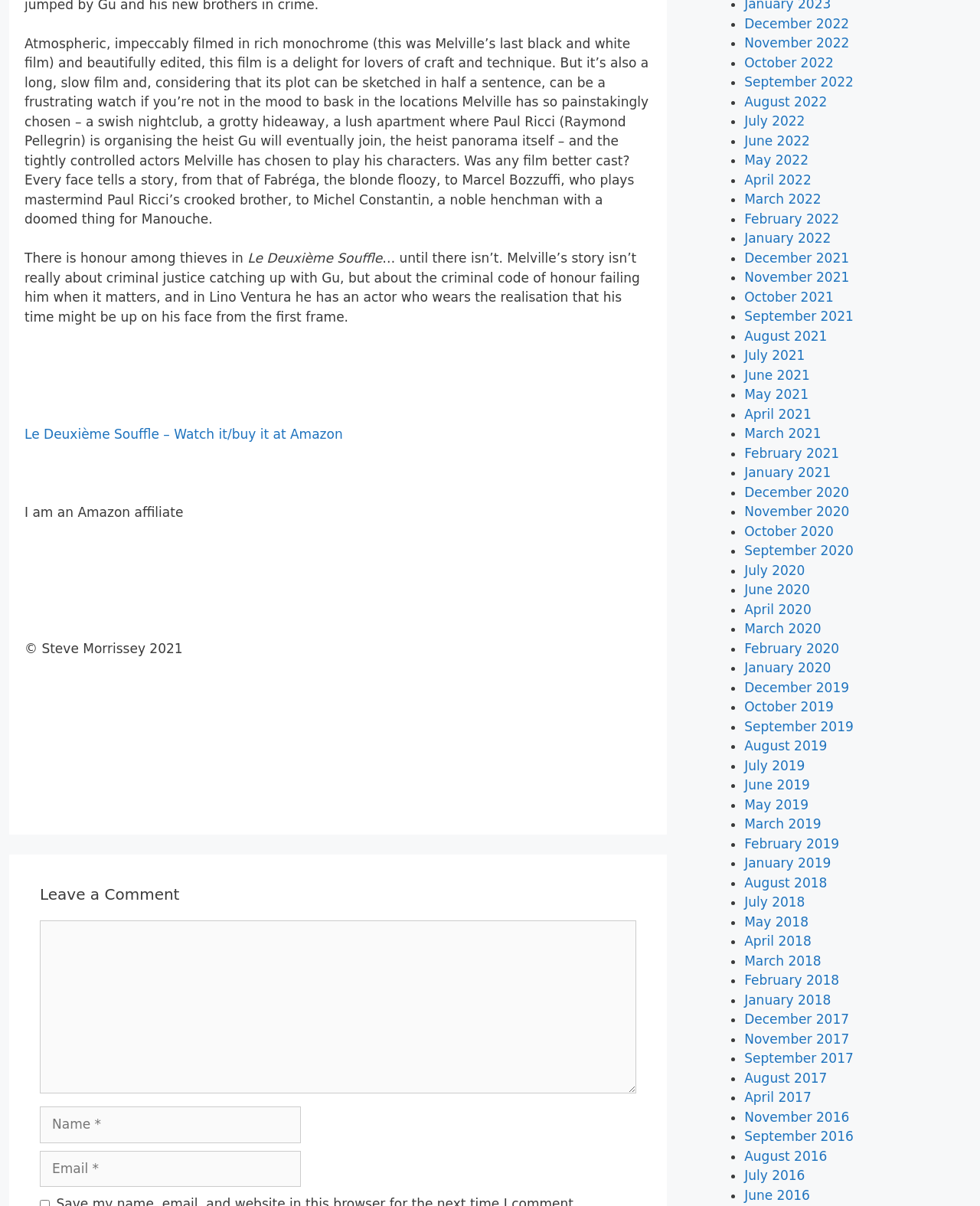Answer the question briefly using a single word or phrase: 
What is the theme of the film?

Criminal code of honour